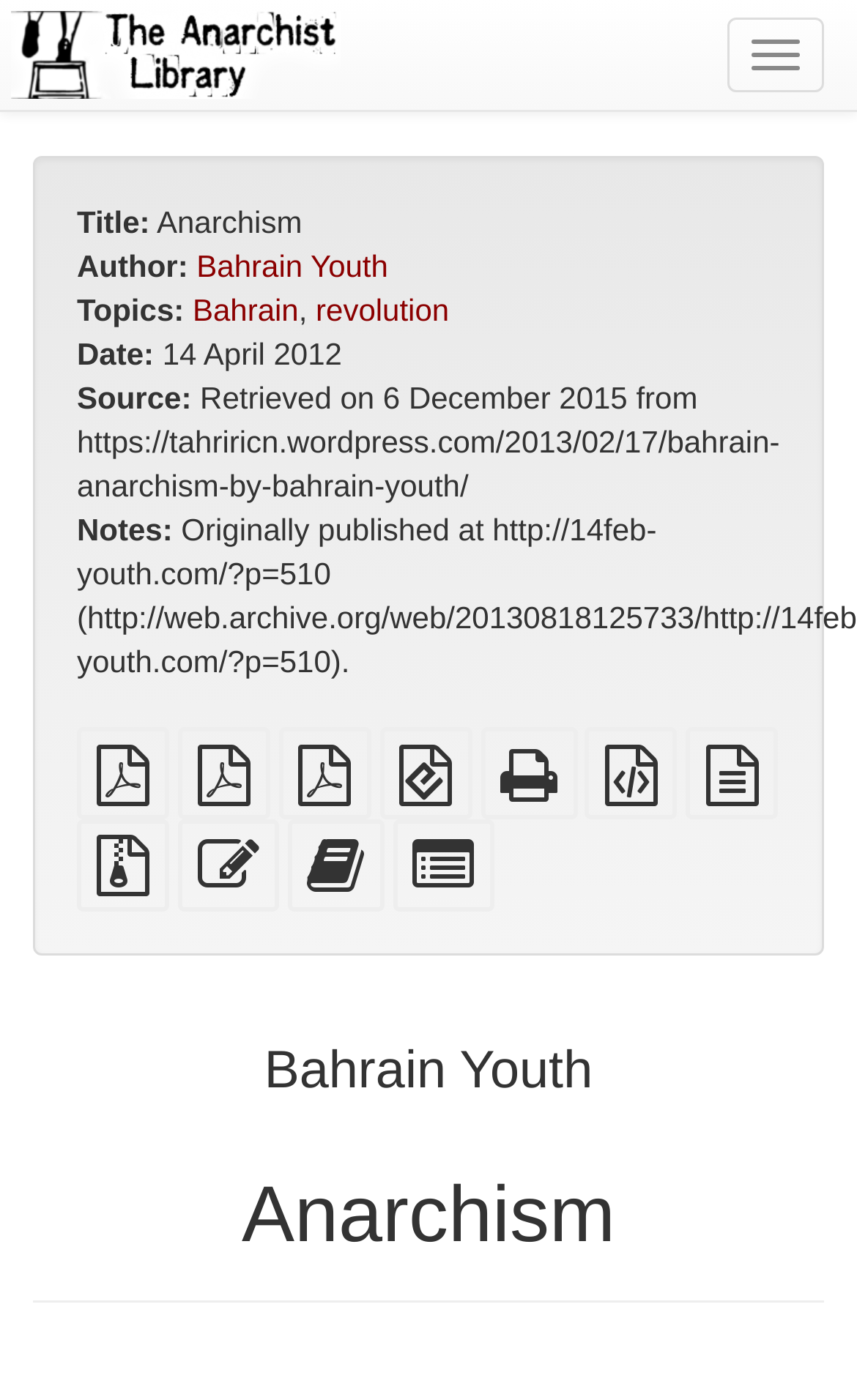Answer briefly with one word or phrase:
What is the date of the article?

14 April 2012